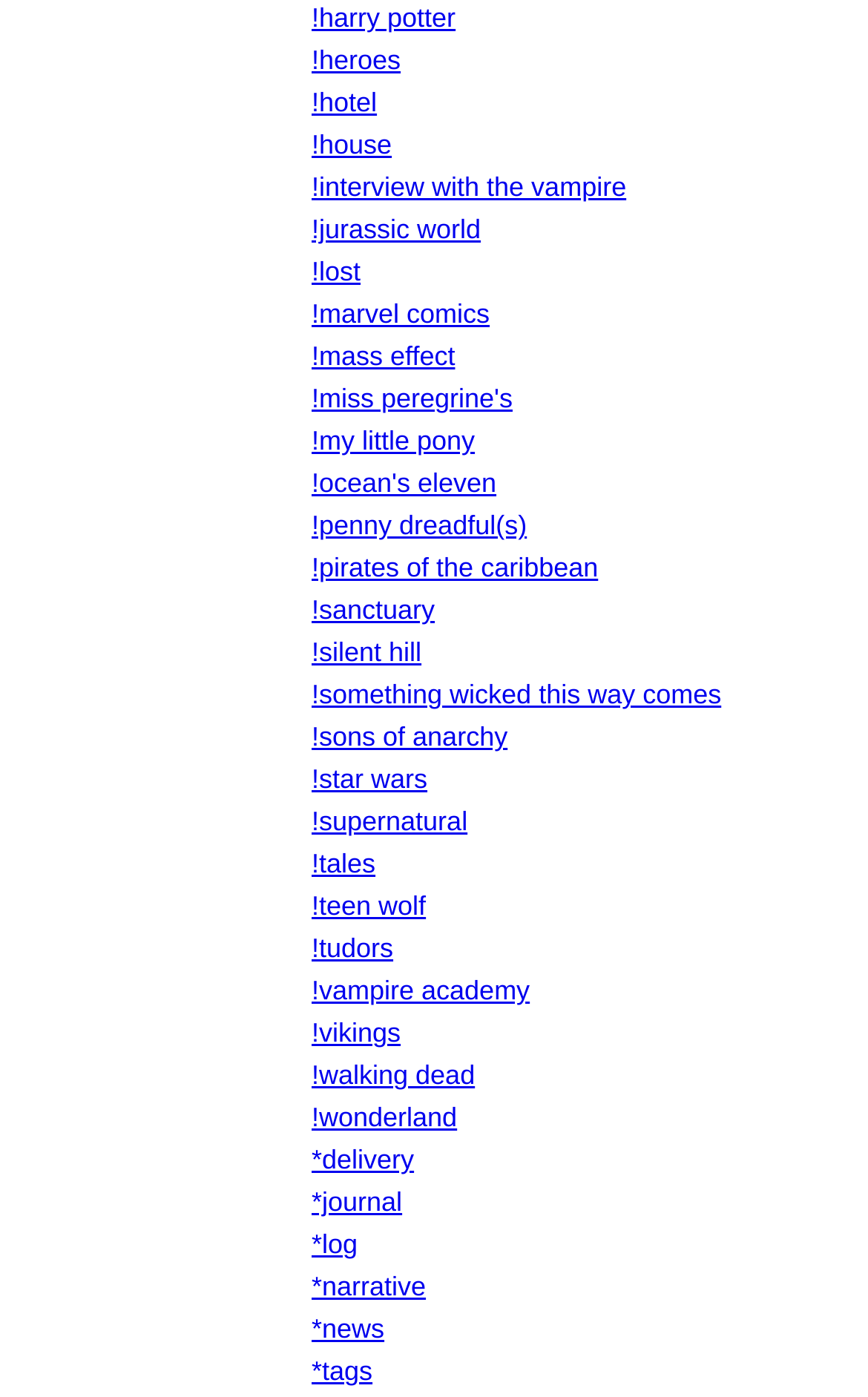Given the webpage screenshot and the description, determine the bounding box coordinates (top-left x, top-left y, bottom-right x, bottom-right y) that define the location of the UI element matching this description: parent_node: Search name="query" placeholder="Search..."

None